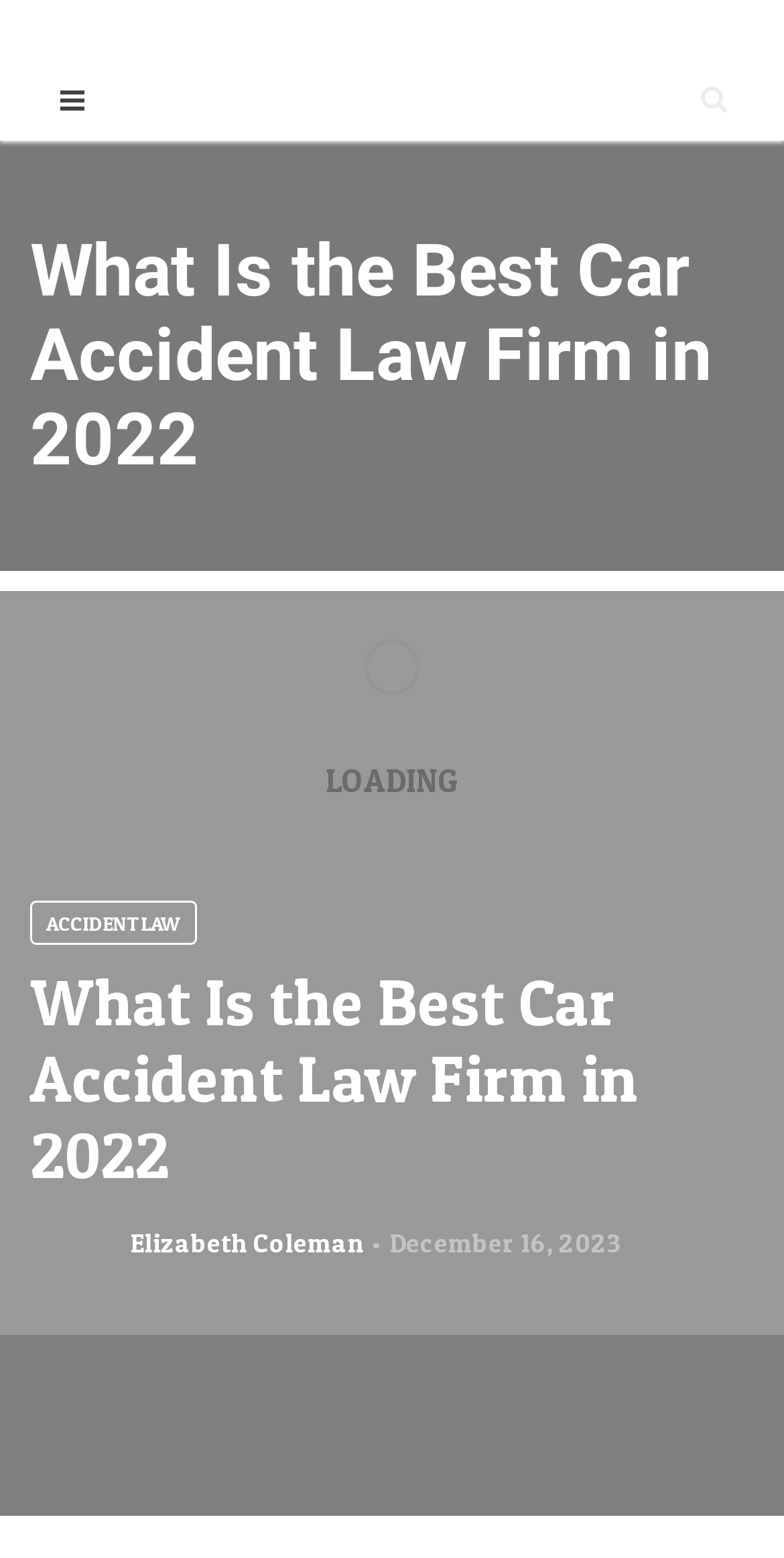Please answer the following question using a single word or phrase: 
Who is the author of the article?

Elizabeth Coleman